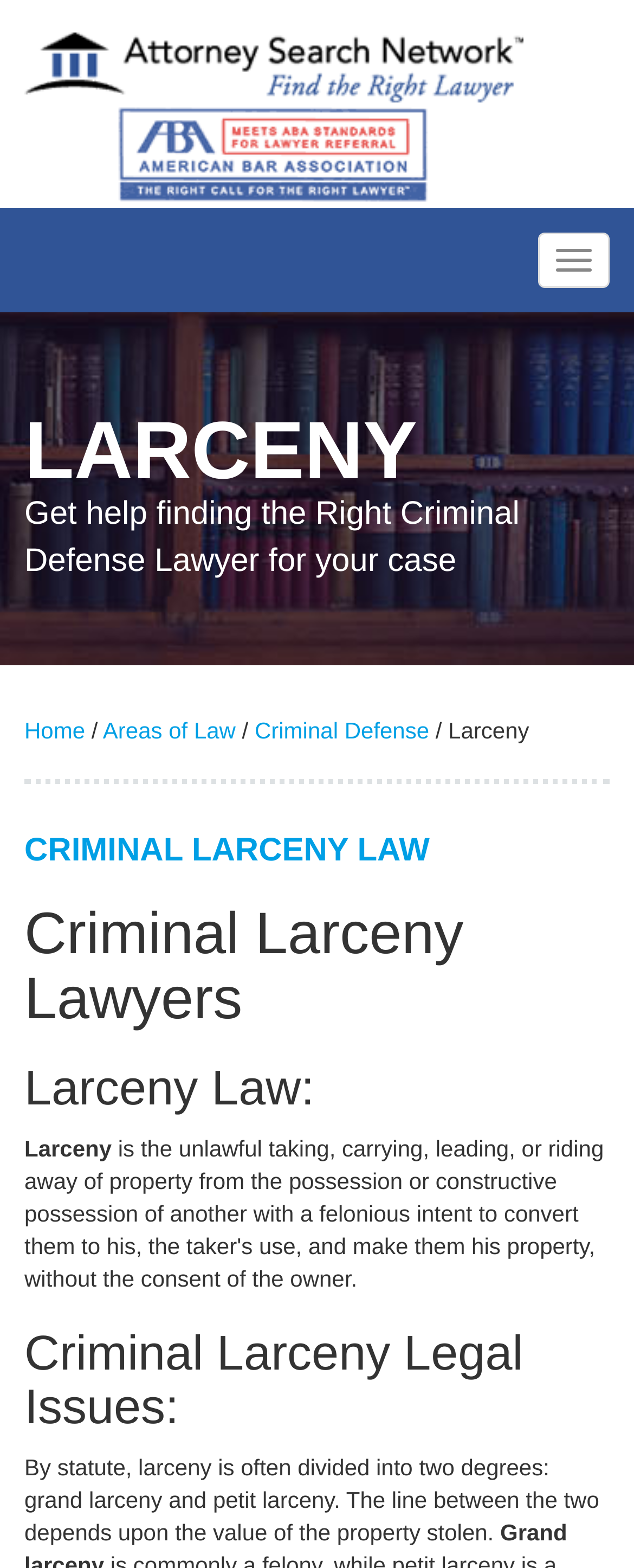Determine the bounding box coordinates (top-left x, top-left y, bottom-right x, bottom-right y) of the UI element described in the following text: Areas of Law

[0.162, 0.458, 0.372, 0.474]